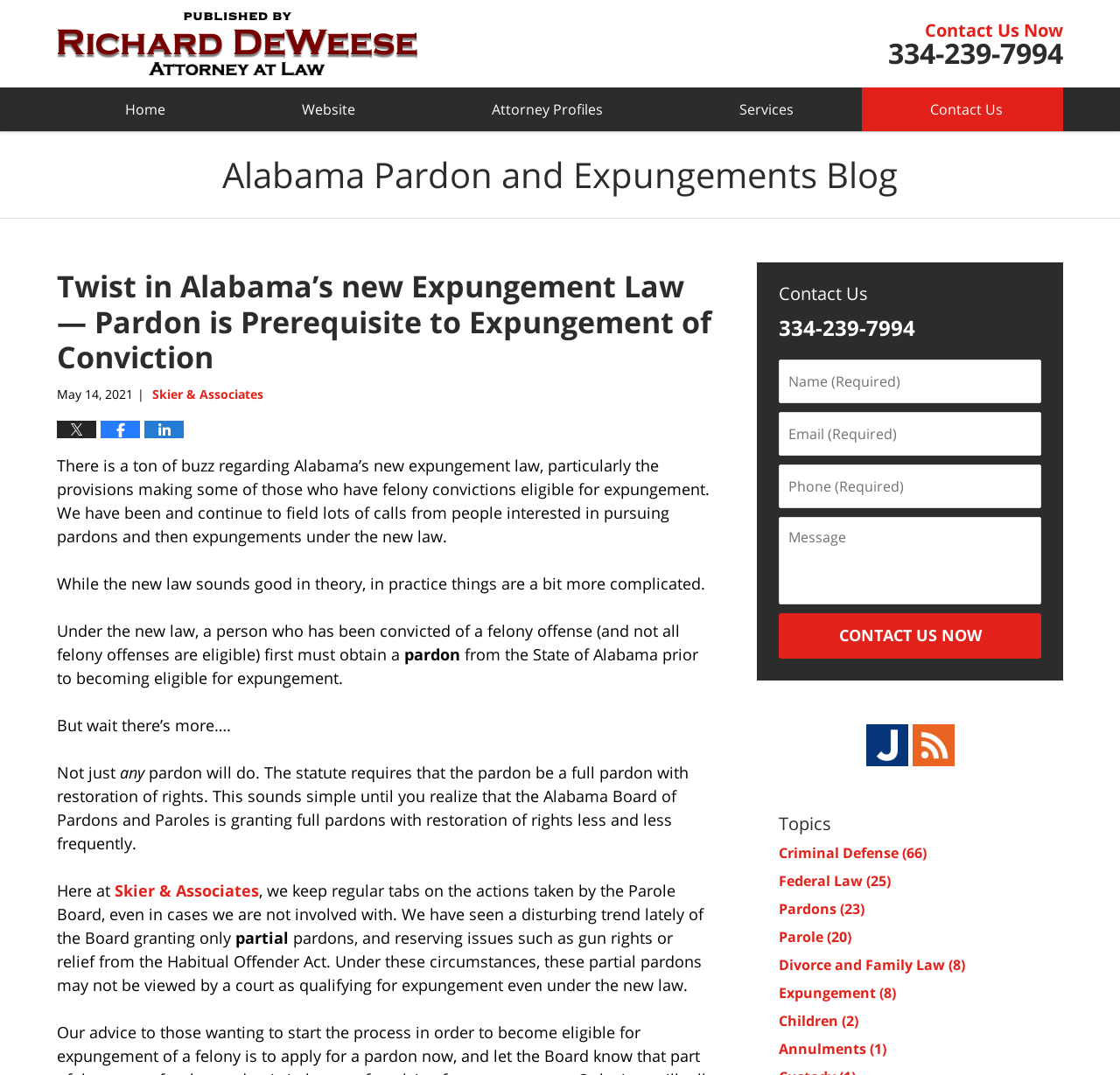Locate the bounding box coordinates of the segment that needs to be clicked to meet this instruction: "Click Services".

[0.599, 0.081, 0.77, 0.122]